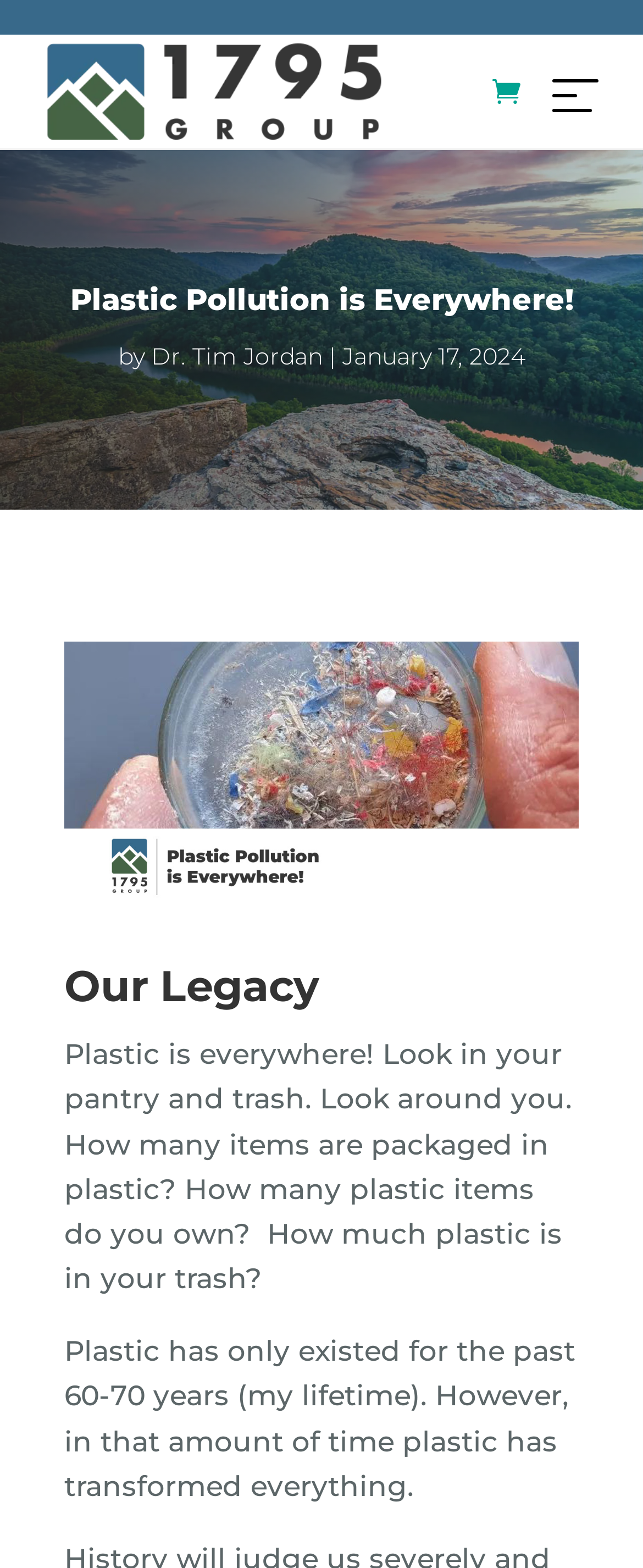Please give a succinct answer using a single word or phrase:
What is the topic of the article?

Plastic pollution